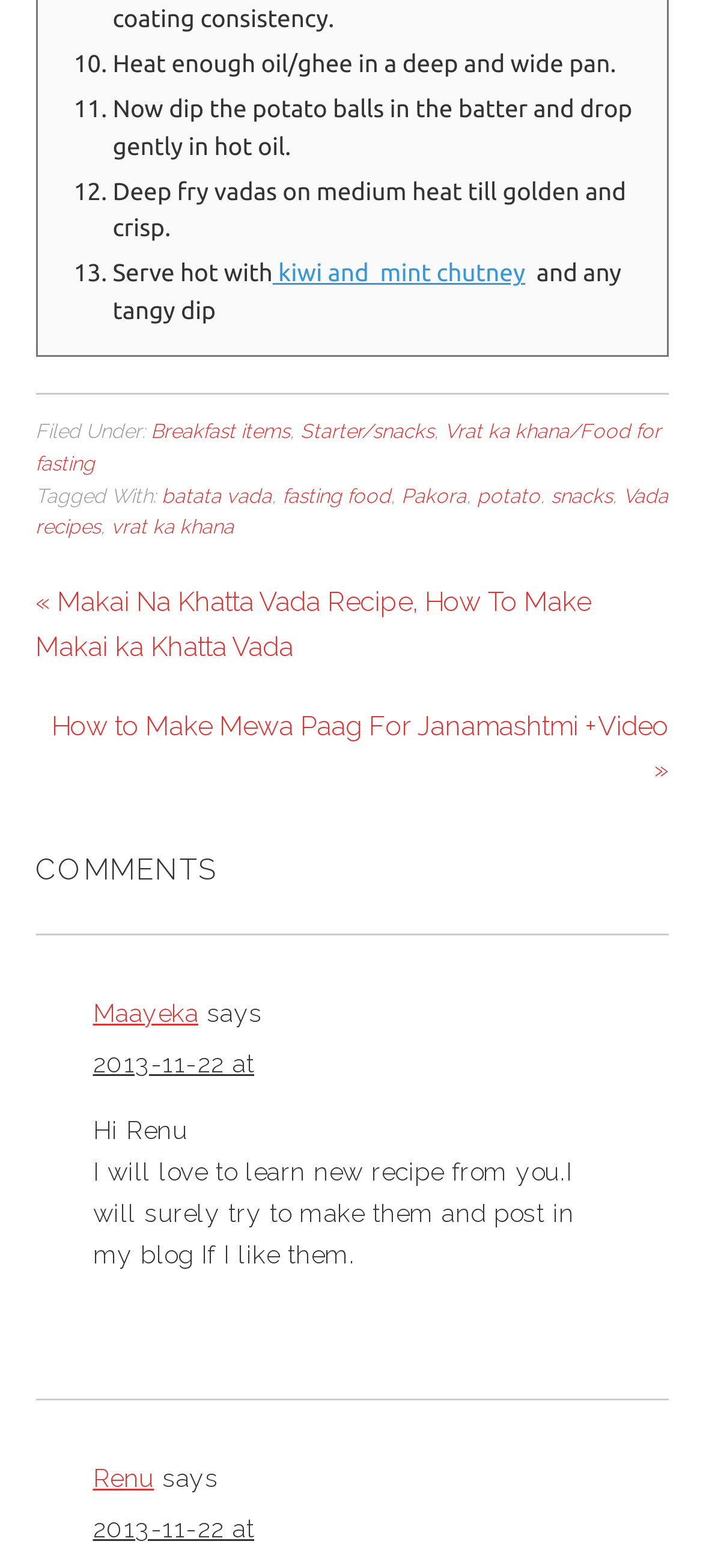Refer to the element description MH Themes and identify the corresponding bounding box in the screenshot. Format the coordinates as (top-left x, top-left y, bottom-right x, bottom-right y) with values in the range of 0 to 1.

None